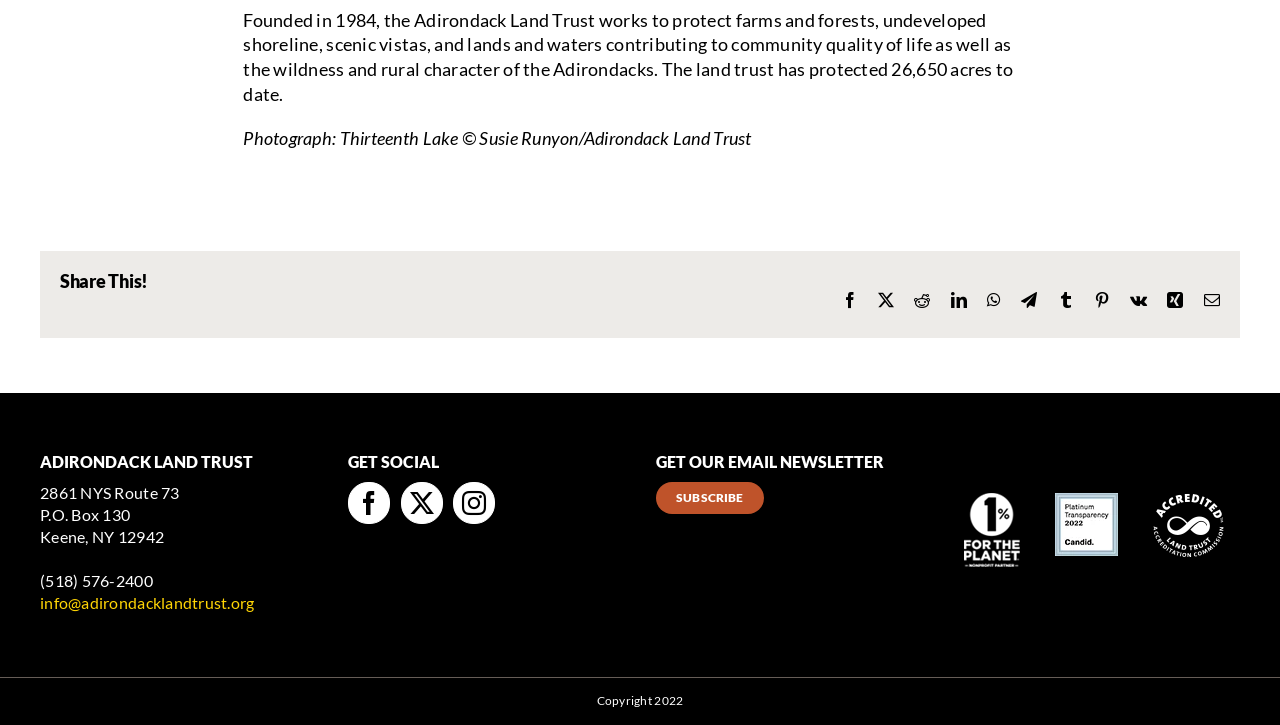What is the organization's phone number?
Please provide a detailed and thorough answer to the question.

The phone number can be found in the StaticText element with the ID 284, which is located in the contact information section of the webpage.